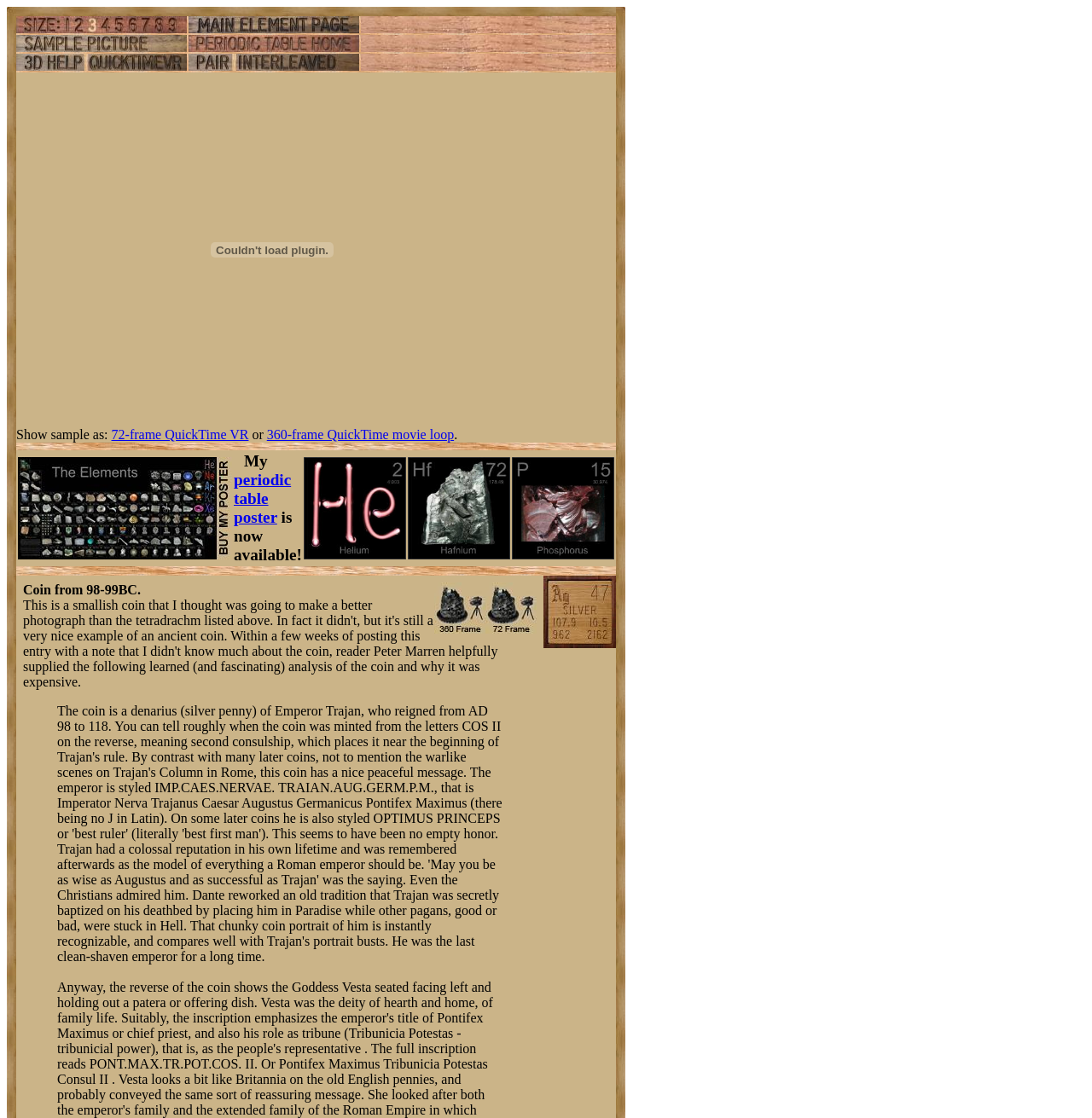Using the information from the screenshot, answer the following question thoroughly:
What is the time period of the coin?

I found the answer by looking at the text 'Coin from 98-99BC.' which indicates that the coin is from the time period of 98-99BC.